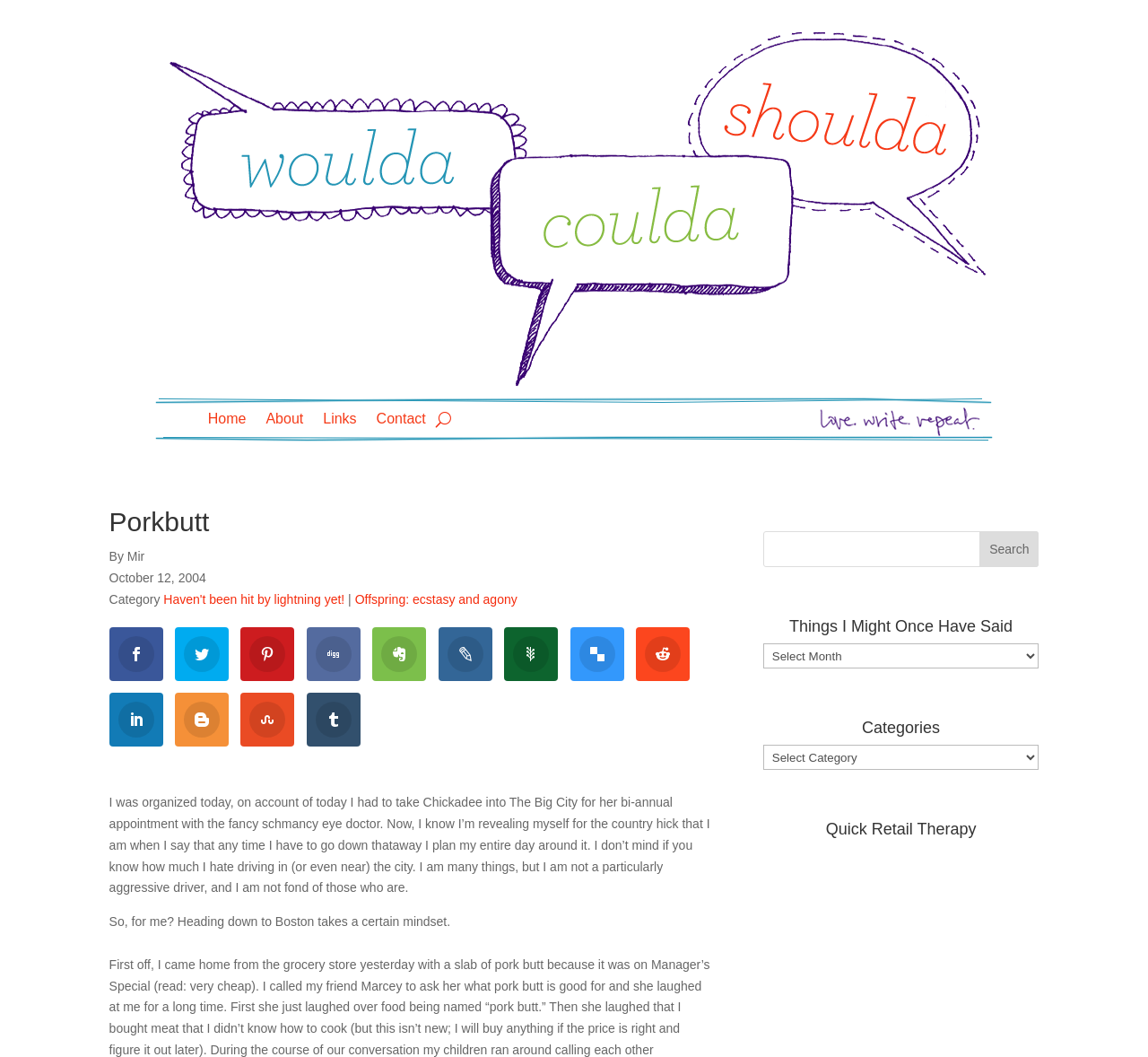Determine the bounding box coordinates for the area that should be clicked to carry out the following instruction: "Search for something".

[0.665, 0.503, 0.905, 0.537]